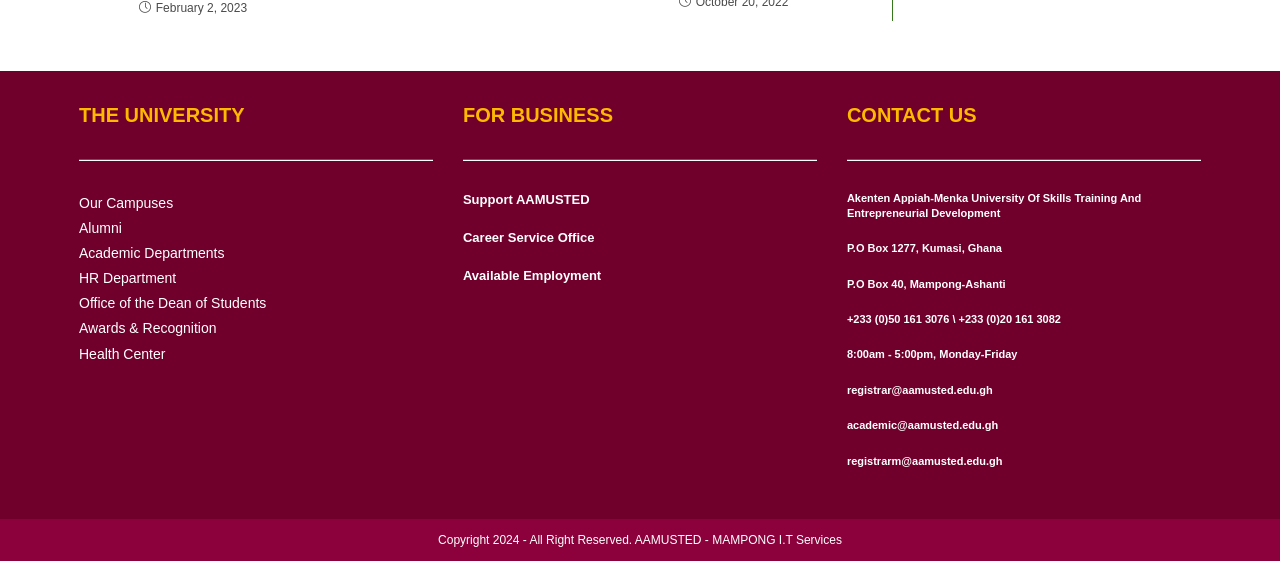How many links are there under 'THE UNIVERSITY'?
Refer to the image and give a detailed answer to the question.

The number of links under 'THE UNIVERSITY' can be found by counting the link elements that are children of the heading element with the text 'THE UNIVERSITY'. There are 5 link elements with texts 'Our Campuses', 'Alumni', 'Academic Departments', 'HR Department', and 'Awards & Recognition'.